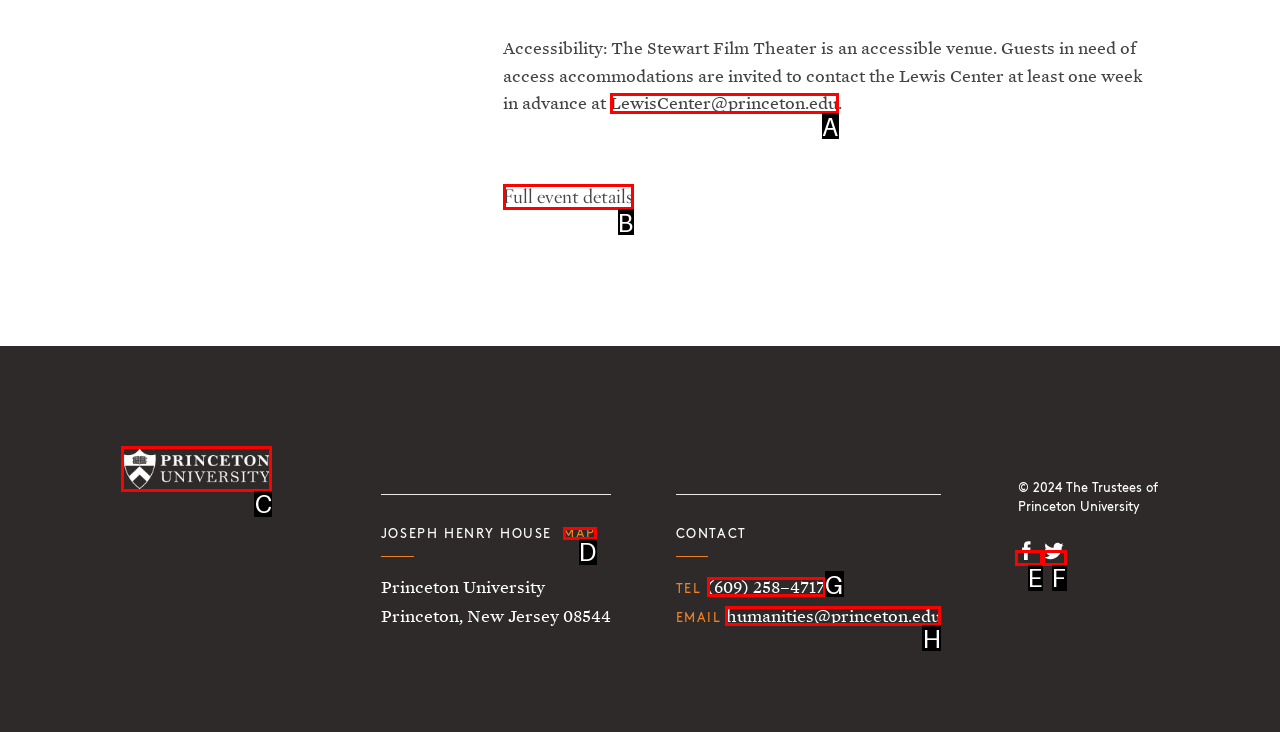Select the letter of the UI element you need to click on to fulfill this task: Get directions to Joseph Henry House. Write down the letter only.

D